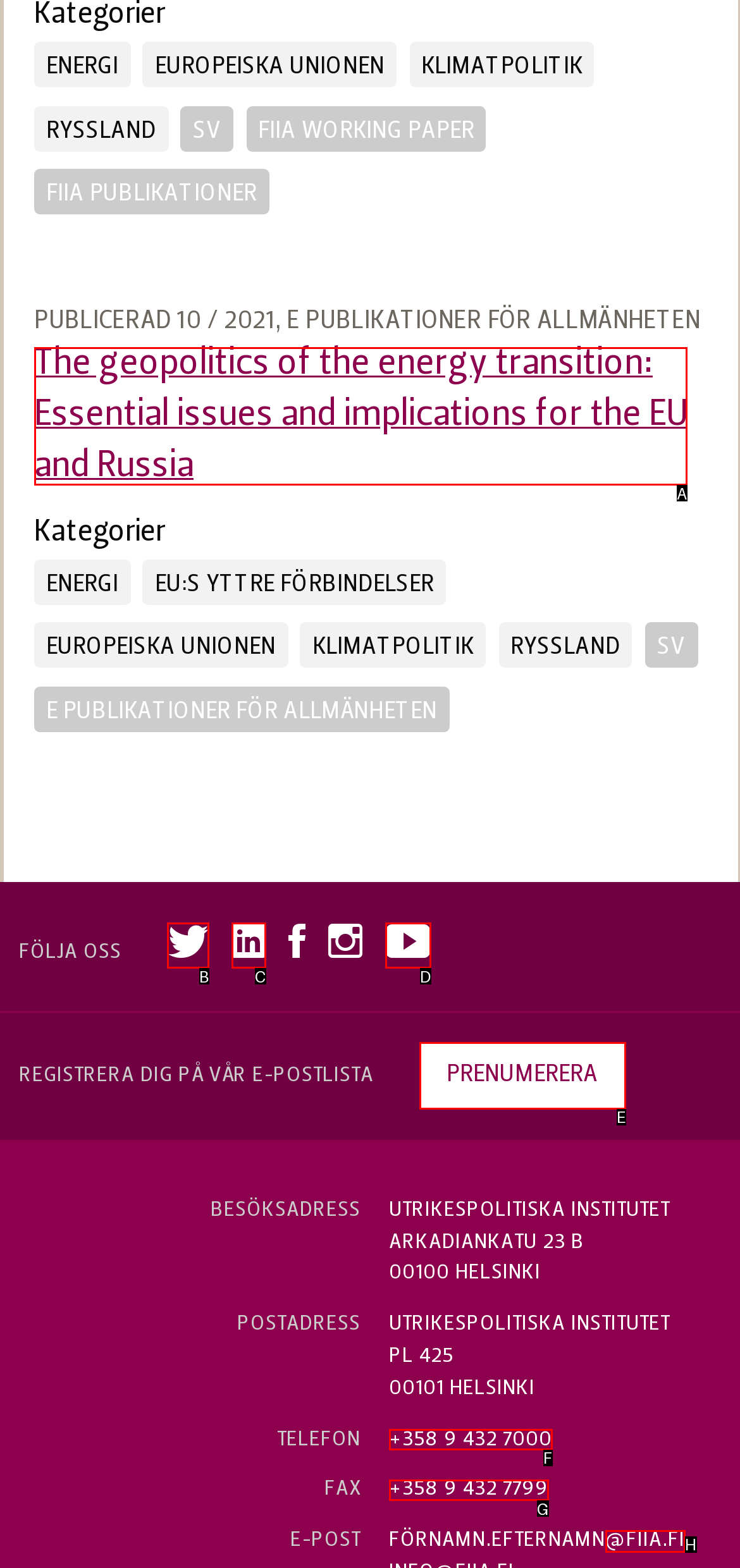Find the correct option to complete this instruction: Send an email to FIIA. Reply with the corresponding letter.

H